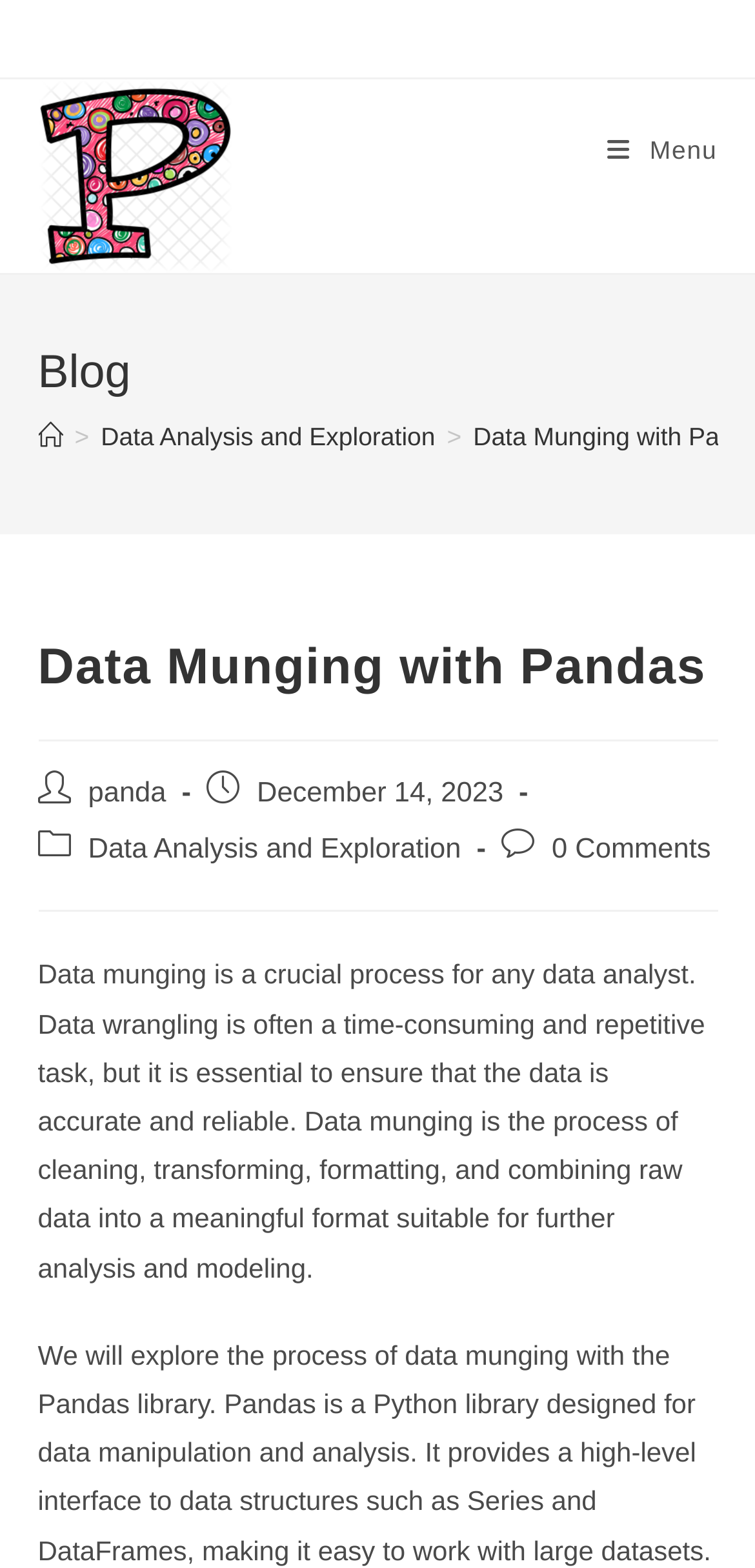What is the process of cleaning, transforming, formatting, and combining raw data into a meaningful format?
Can you give a detailed and elaborate answer to the question?

The question is asking about the process of cleaning, transforming, formatting, and combining raw data into a meaningful format. From the webpage, we can see that the text 'Data munging is the process of cleaning, transforming, formatting, and combining raw data into a meaningful format suitable for further analysis and modeling.' is present, which indicates that data munging is the process described.